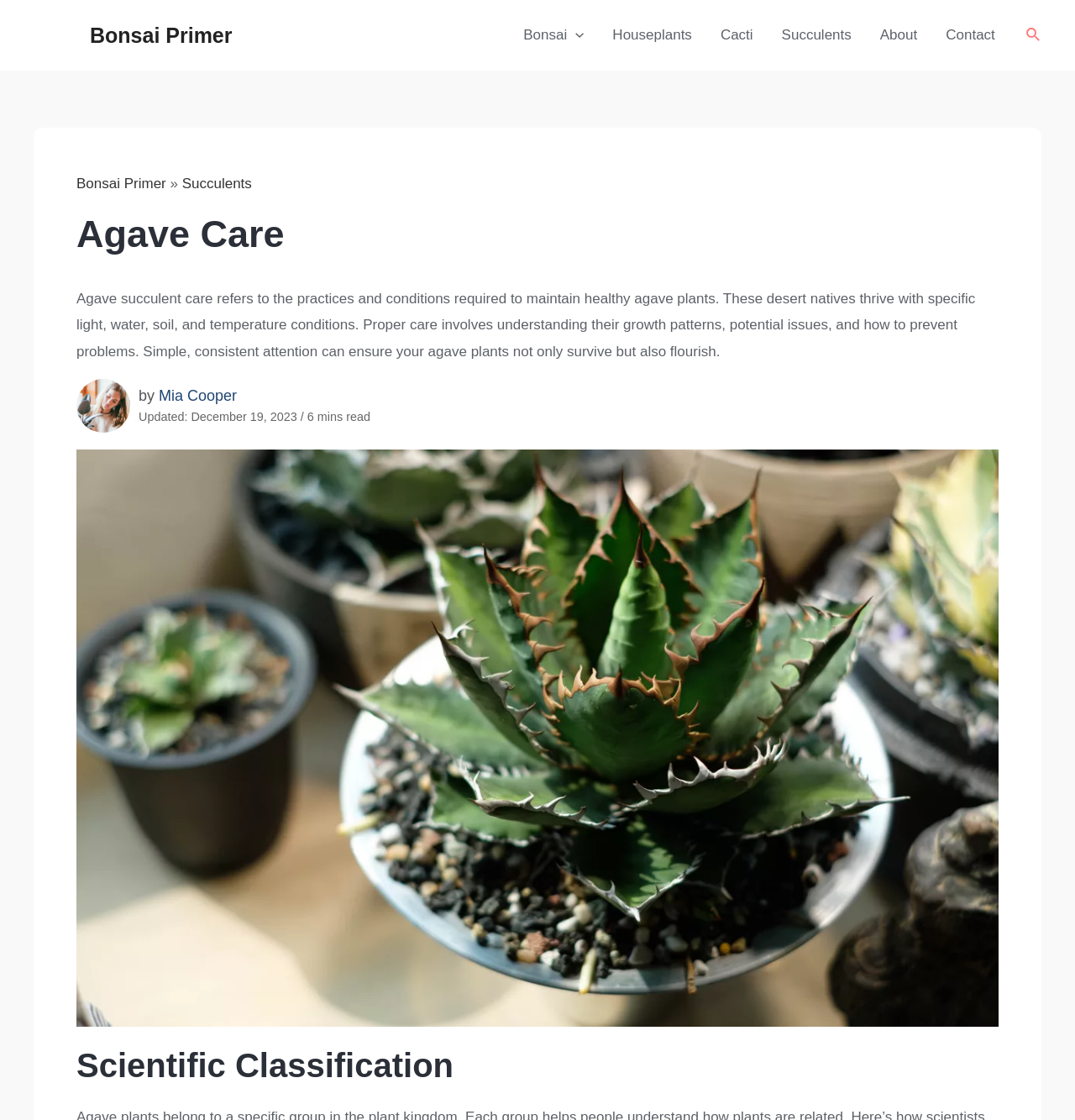Please provide the bounding box coordinates for the element that needs to be clicked to perform the following instruction: "click the bonsai primer logo". The coordinates should be given as four float numbers between 0 and 1, i.e., [left, top, right, bottom].

[0.031, 0.024, 0.07, 0.038]